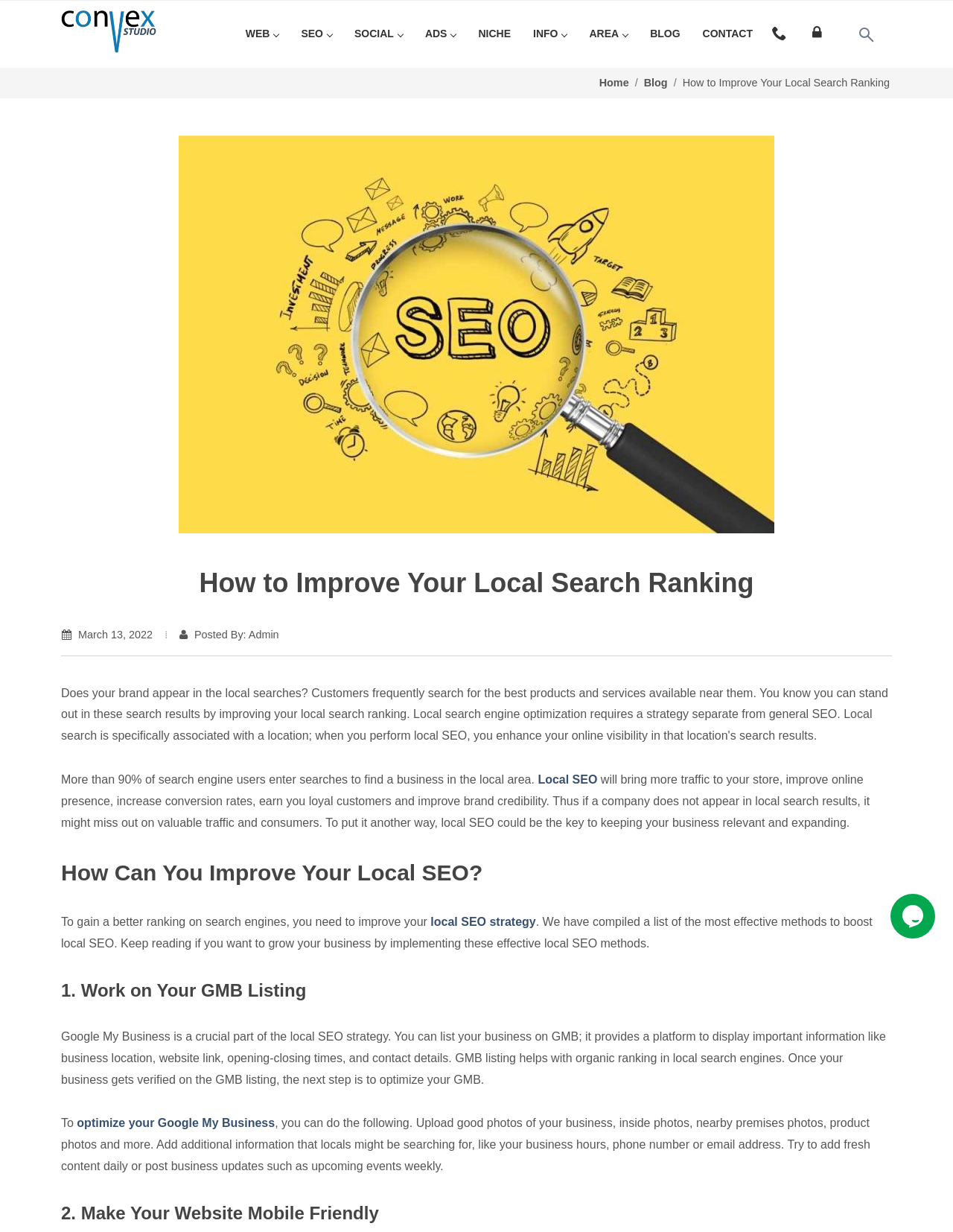Provide the bounding box coordinates for the UI element described in this sentence: "local SEO strategy". The coordinates should be four float values between 0 and 1, i.e., [left, top, right, bottom].

[0.452, 0.743, 0.562, 0.754]